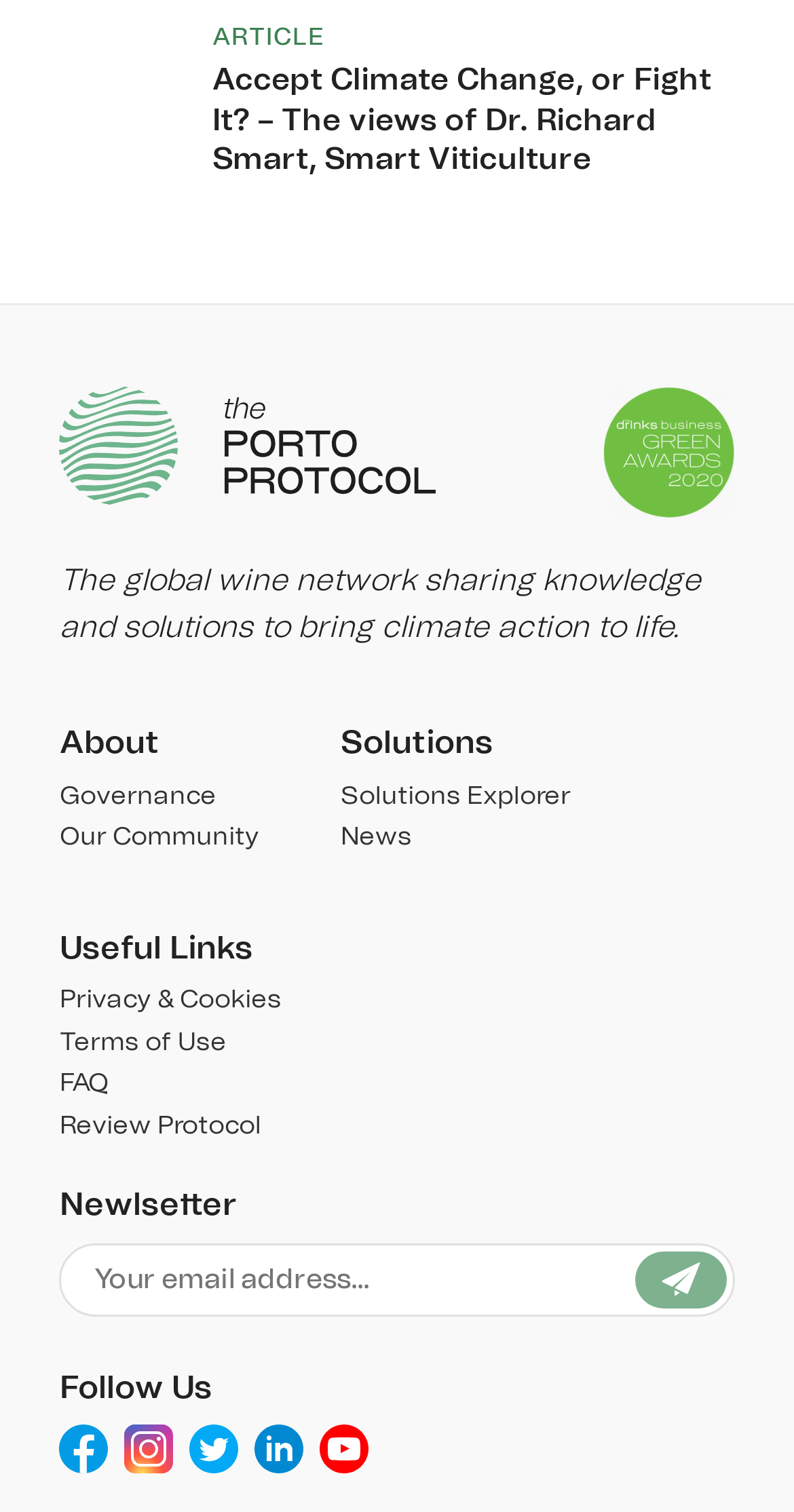What is the main topic of the article?
Please look at the screenshot and answer using one word or phrase.

Climate Change